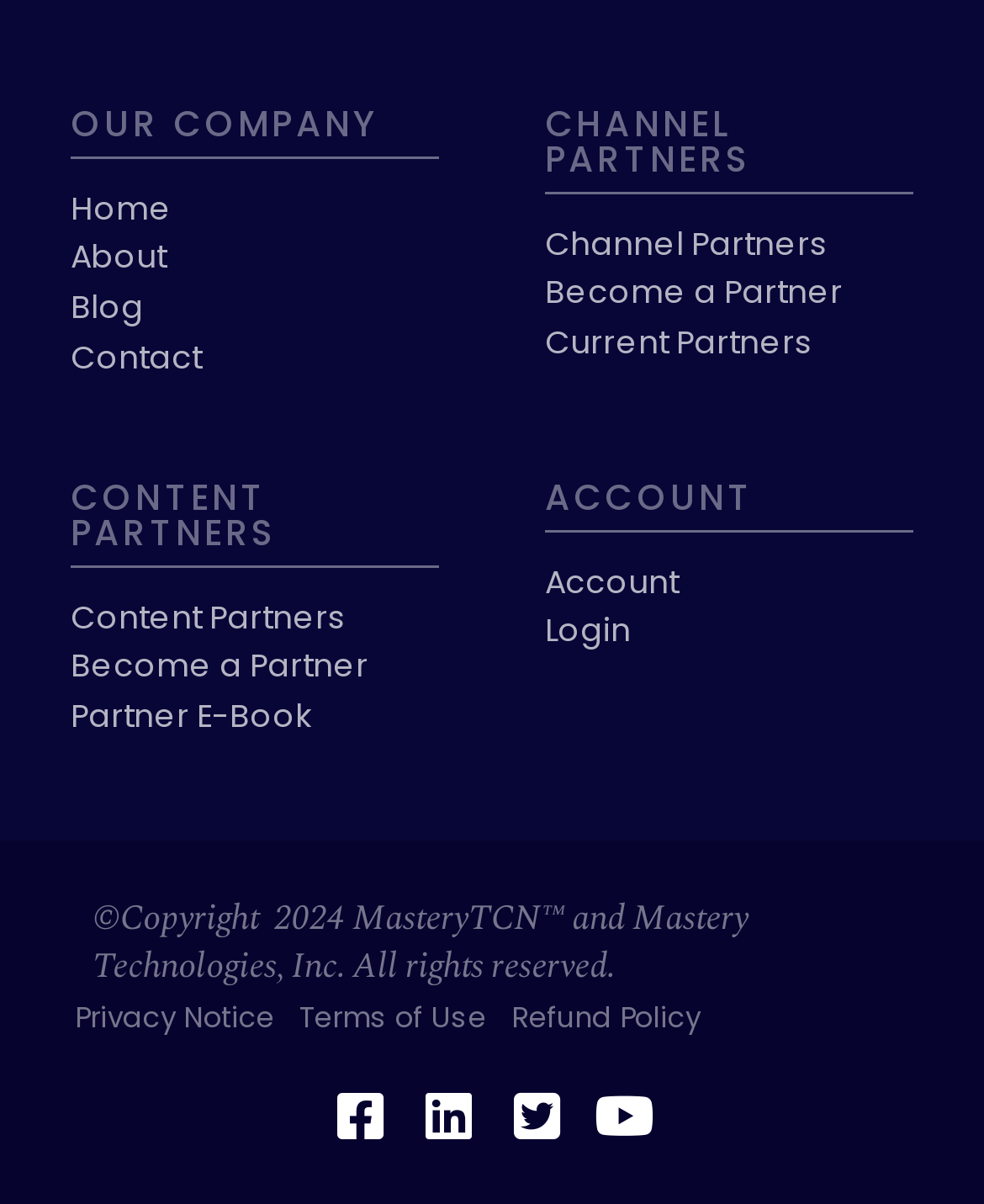Given the webpage screenshot, identify the bounding box of the UI element that matches this description: "Become a Partner".

[0.072, 0.534, 0.446, 0.576]